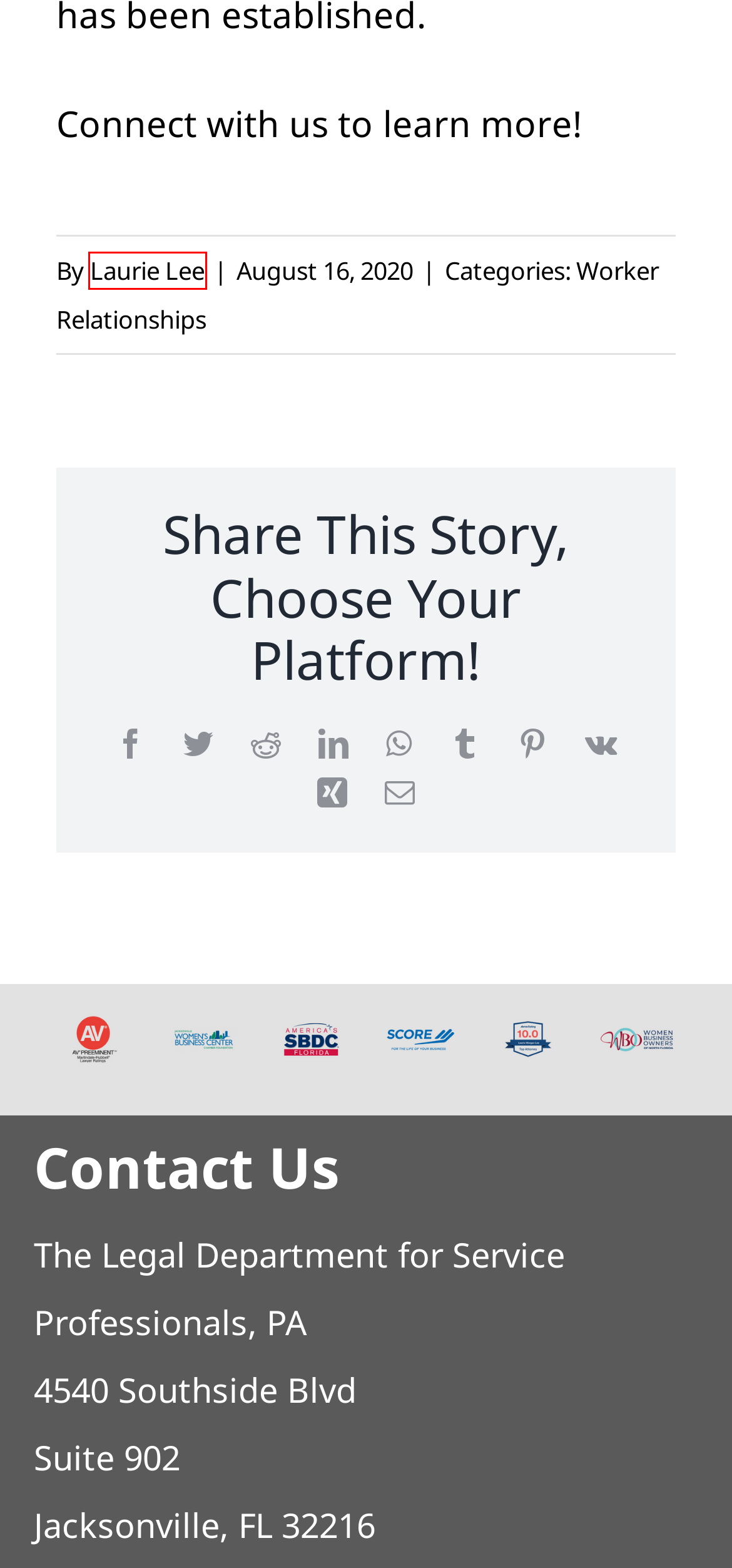Given a screenshot of a webpage with a red bounding box around a UI element, please identify the most appropriate webpage description that matches the new webpage after you click on the element. Here are the candidates:
A. Contact Us | Business Lawyers | The Legal Department | Florida
B. Worker Relationships Archives - The Legal Department
C. Where Are the Keys? - The Legal Department
D. Home - America's SBDC
E. Laurie Lee, Author at The Legal Department
F. VK | 登录
G. Bei XING anmelden
H. Women Business Owner of North Florida - Home

E